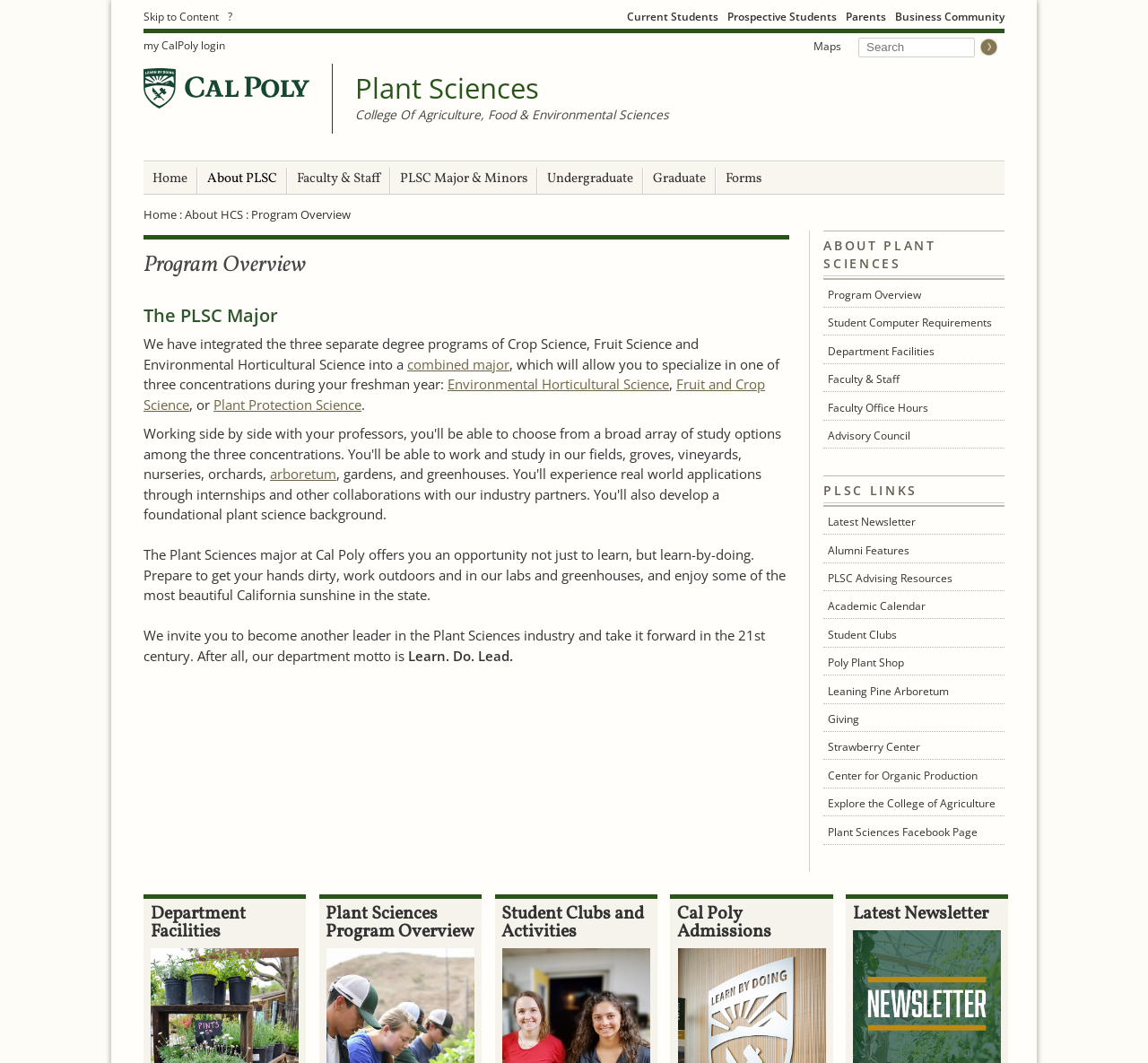Based on the description "Poly Plant Shop", find the bounding box of the specified UI element.

[0.718, 0.611, 0.875, 0.636]